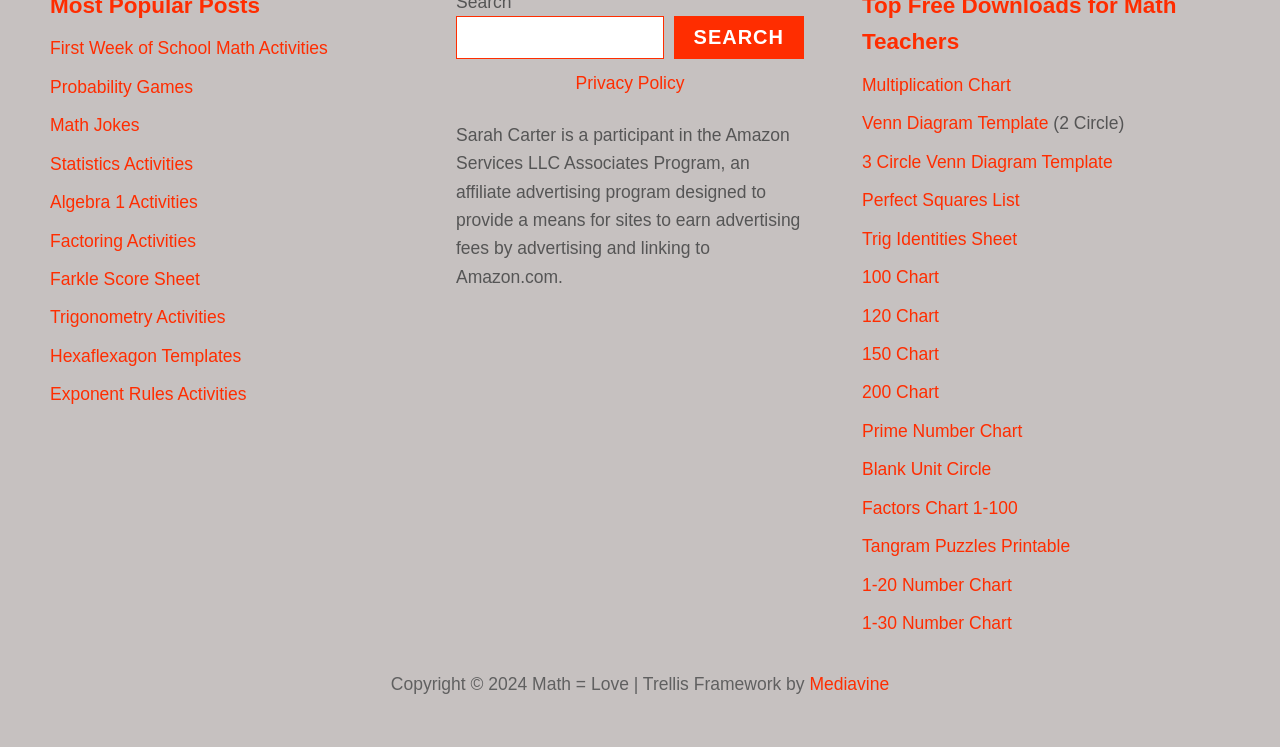Use a single word or phrase to answer the question: What type of charts are listed on the webpage?

Number charts and Venn diagrams